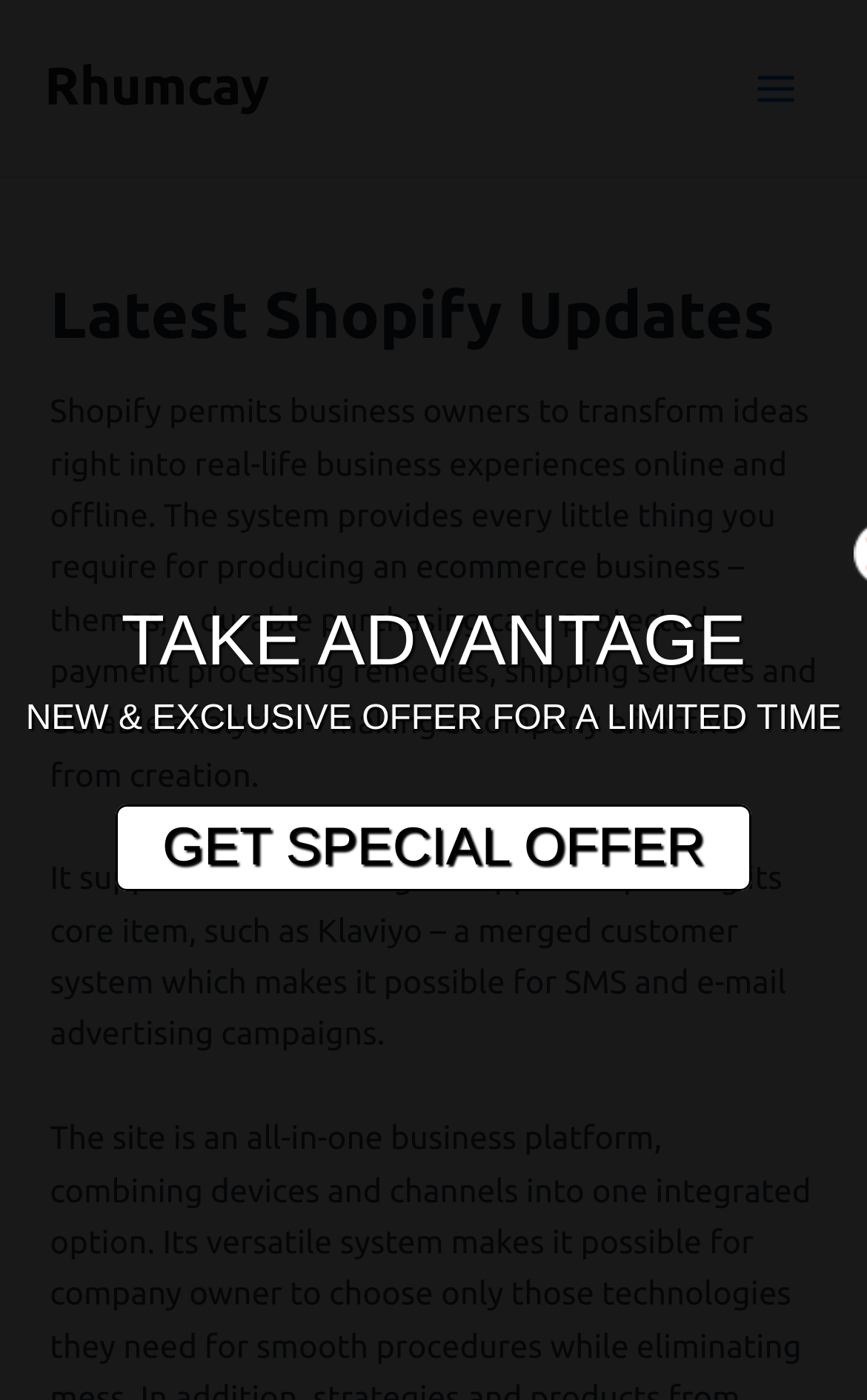What is the limited-time offer for?
Refer to the image and provide a detailed answer to the question.

The webpage has a prominent section with the text 'NEW & EXCLUSIVE OFFER FOR A LIMITED TIME' and a link to 'GET SPECIAL OFFER', indicating that there is a special offer available for a limited time, but the details of the offer are not specified.